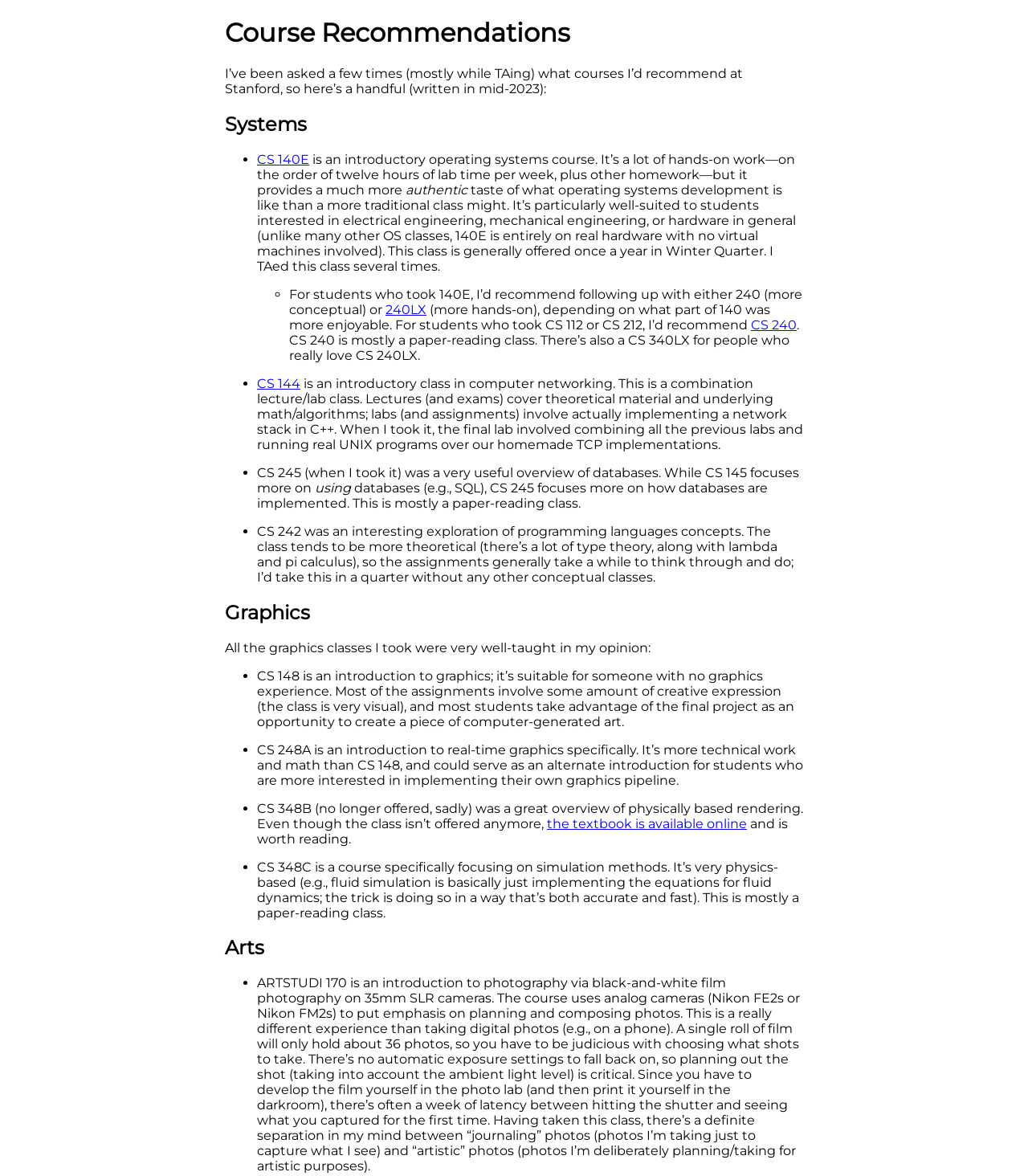Extract the bounding box coordinates for the HTML element that matches this description: "Telegram". The coordinates should be four float numbers between 0 and 1, i.e., [left, top, right, bottom].

None